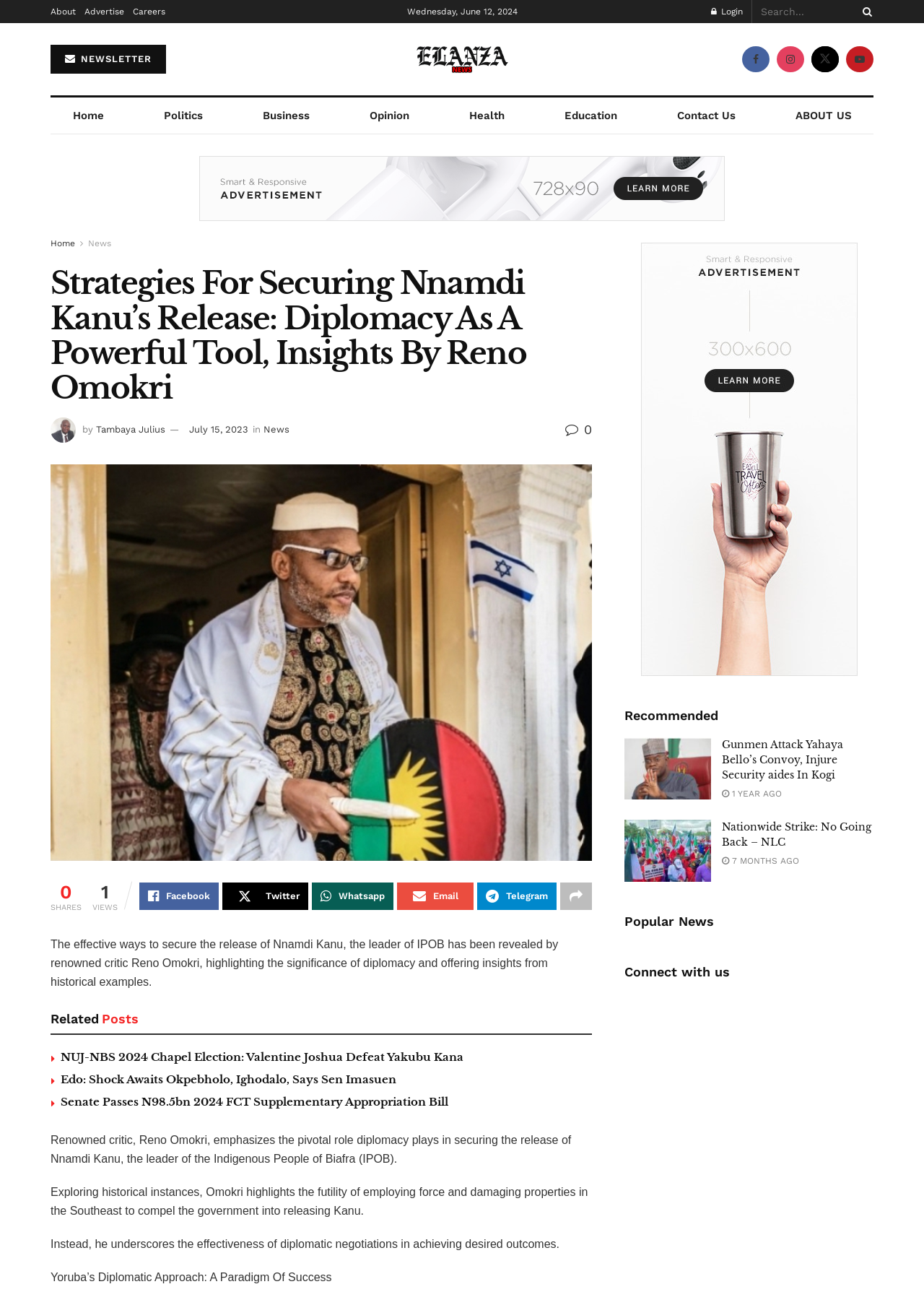Use a single word or phrase to answer this question: 
What is the date of the news article?

Wednesday, June 12, 2024